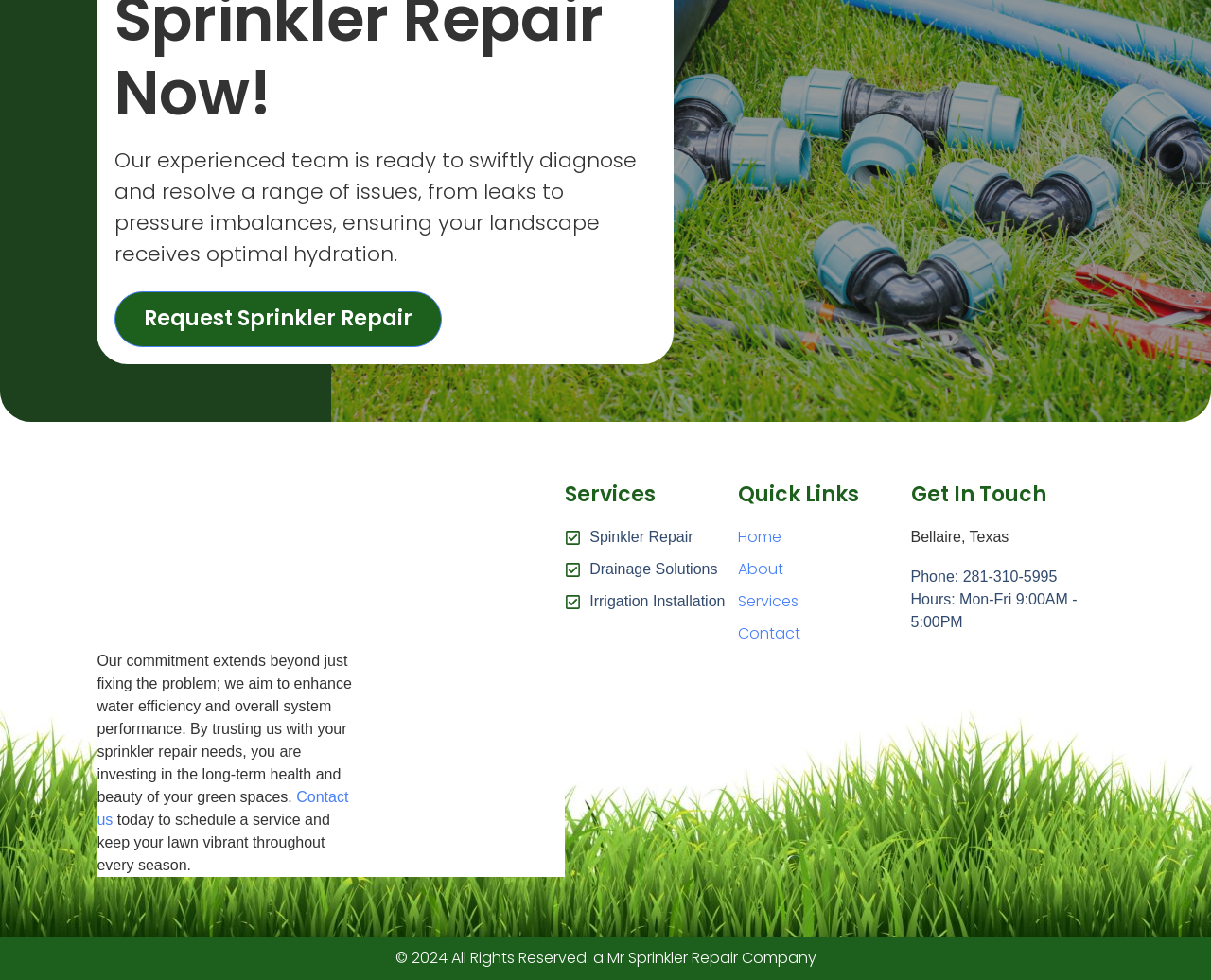What is the purpose of the company's sprinkler repair service?
By examining the image, provide a one-word or phrase answer.

To enhance water efficiency and system performance